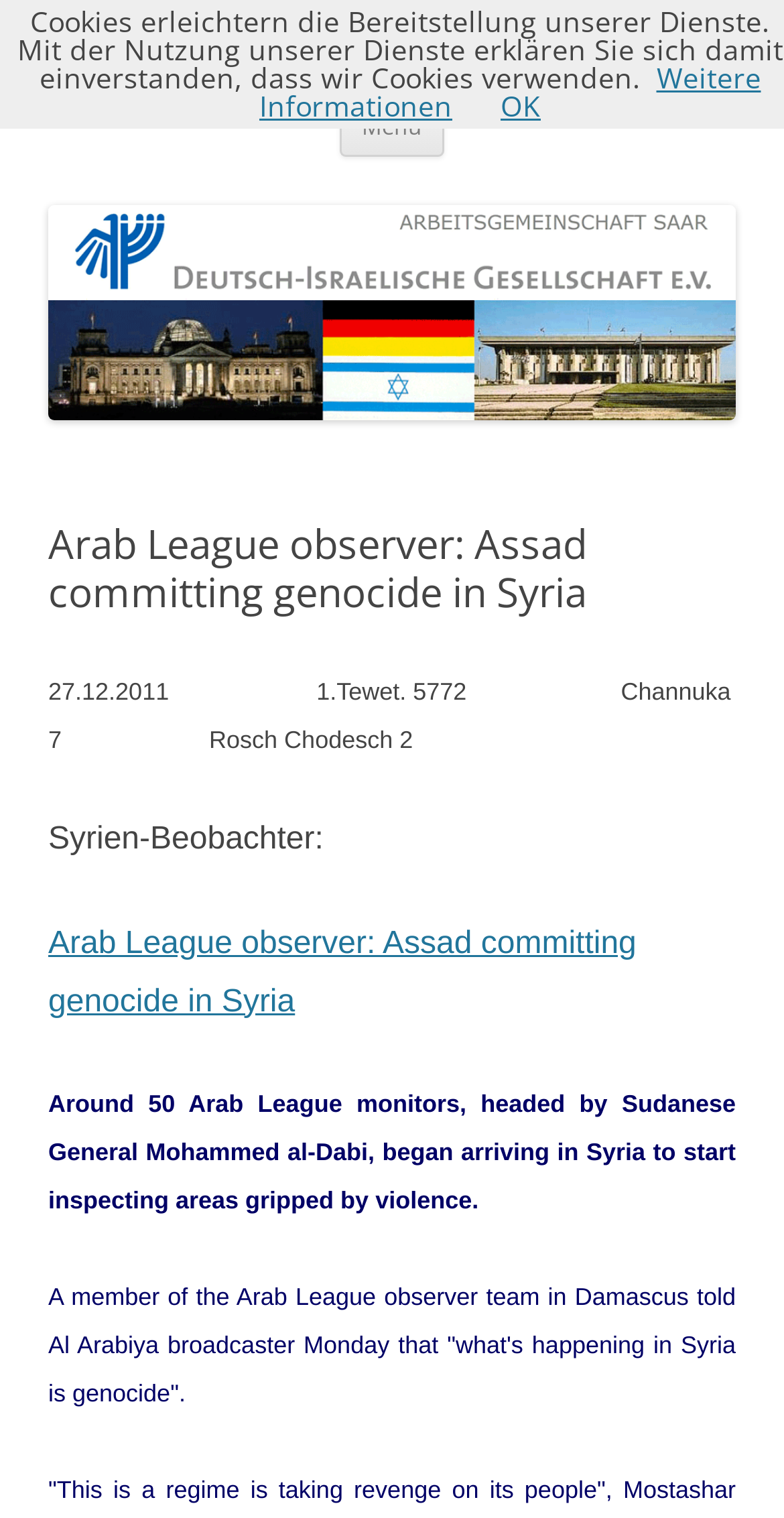What is the number of Arab League monitors arriving in Syria?
Using the image, respond with a single word or phrase.

50